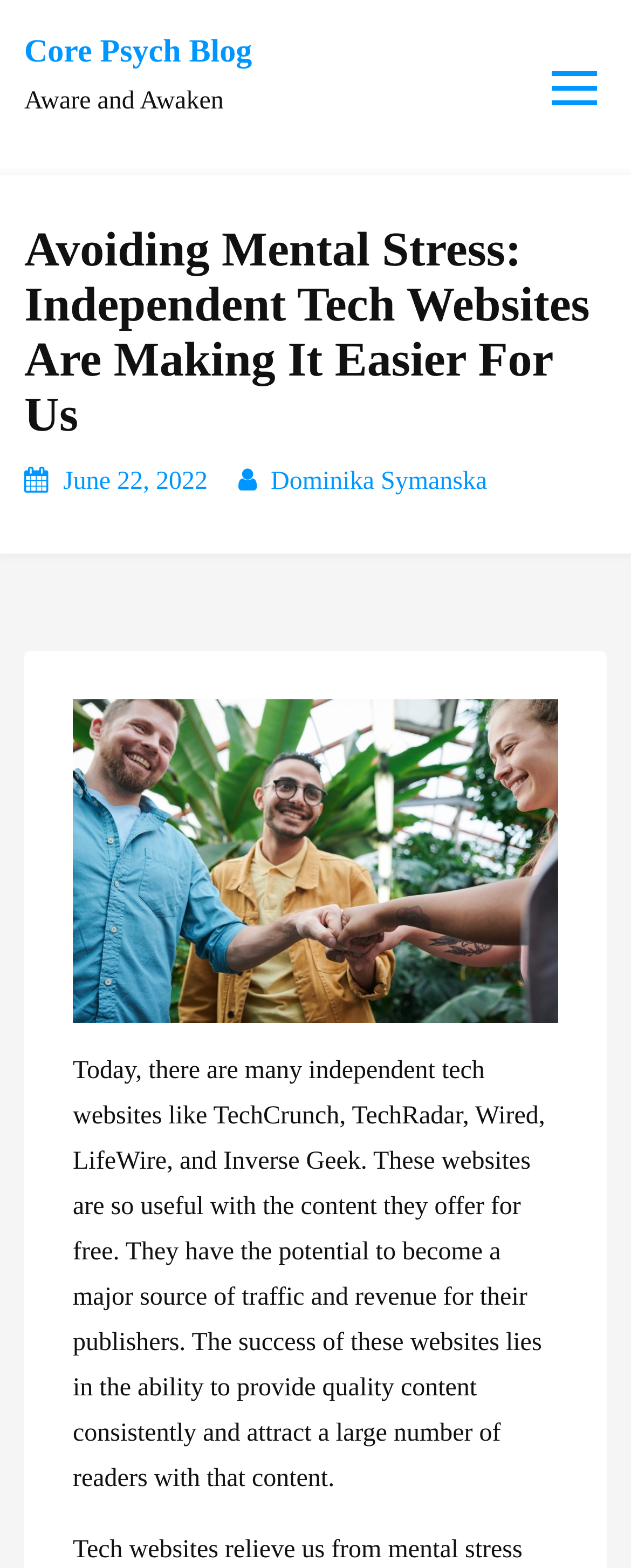What are some examples of independent tech websites?
Give a single word or phrase answer based on the content of the image.

TechCrunch, TechRadar, Wired, LifeWire, and Inverse Geek